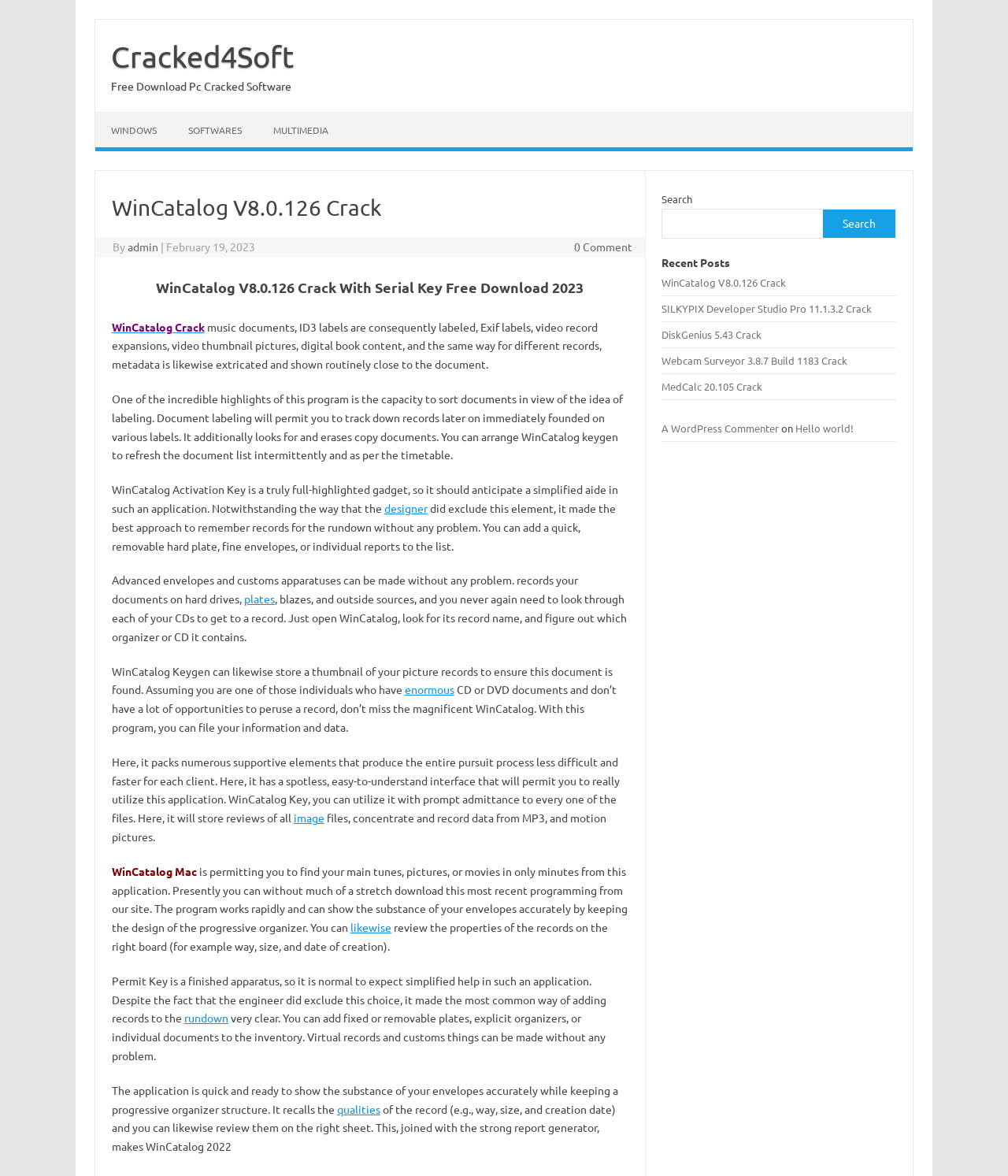Determine the bounding box coordinates of the clickable element to complete this instruction: "Click on WinCatalog V8.0.126 Crack". Provide the coordinates in the format of four float numbers between 0 and 1, [left, top, right, bottom].

[0.657, 0.235, 0.78, 0.246]